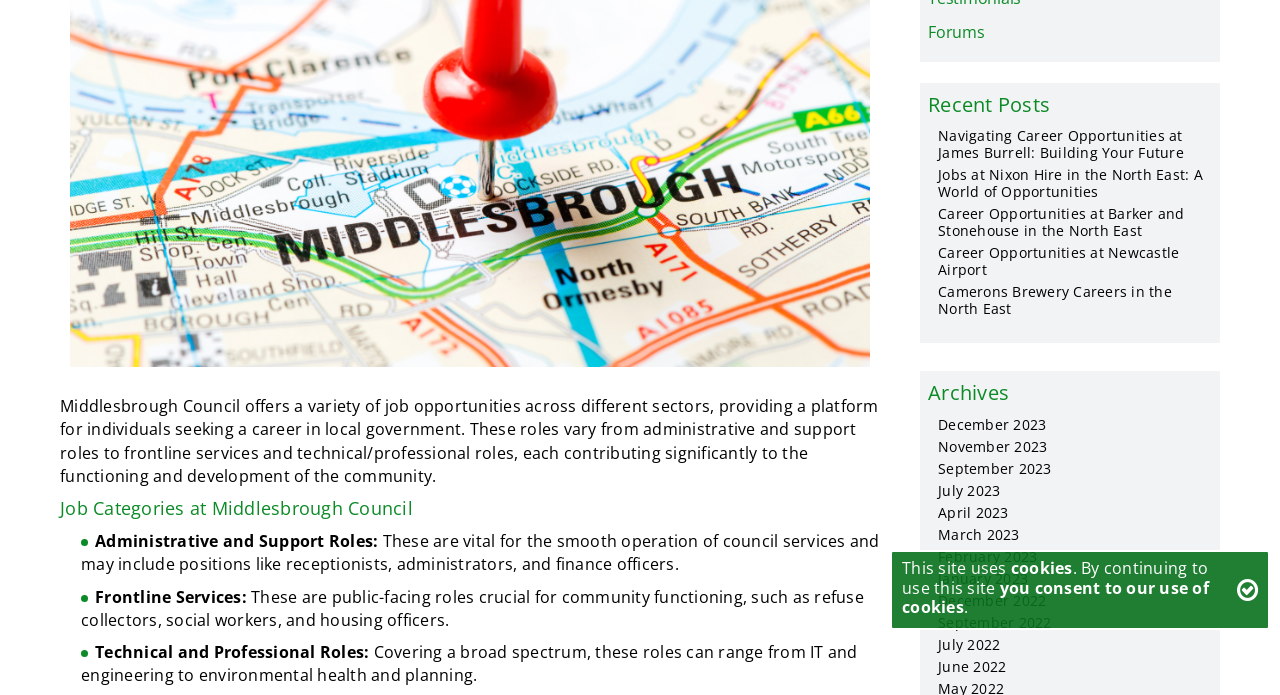Bounding box coordinates should be provided in the format (top-left x, top-left y, bottom-right x, bottom-right y) with all values between 0 and 1. Identify the bounding box for this UI element: Career Opportunities at Newcastle Airport

[0.733, 0.35, 0.921, 0.402]